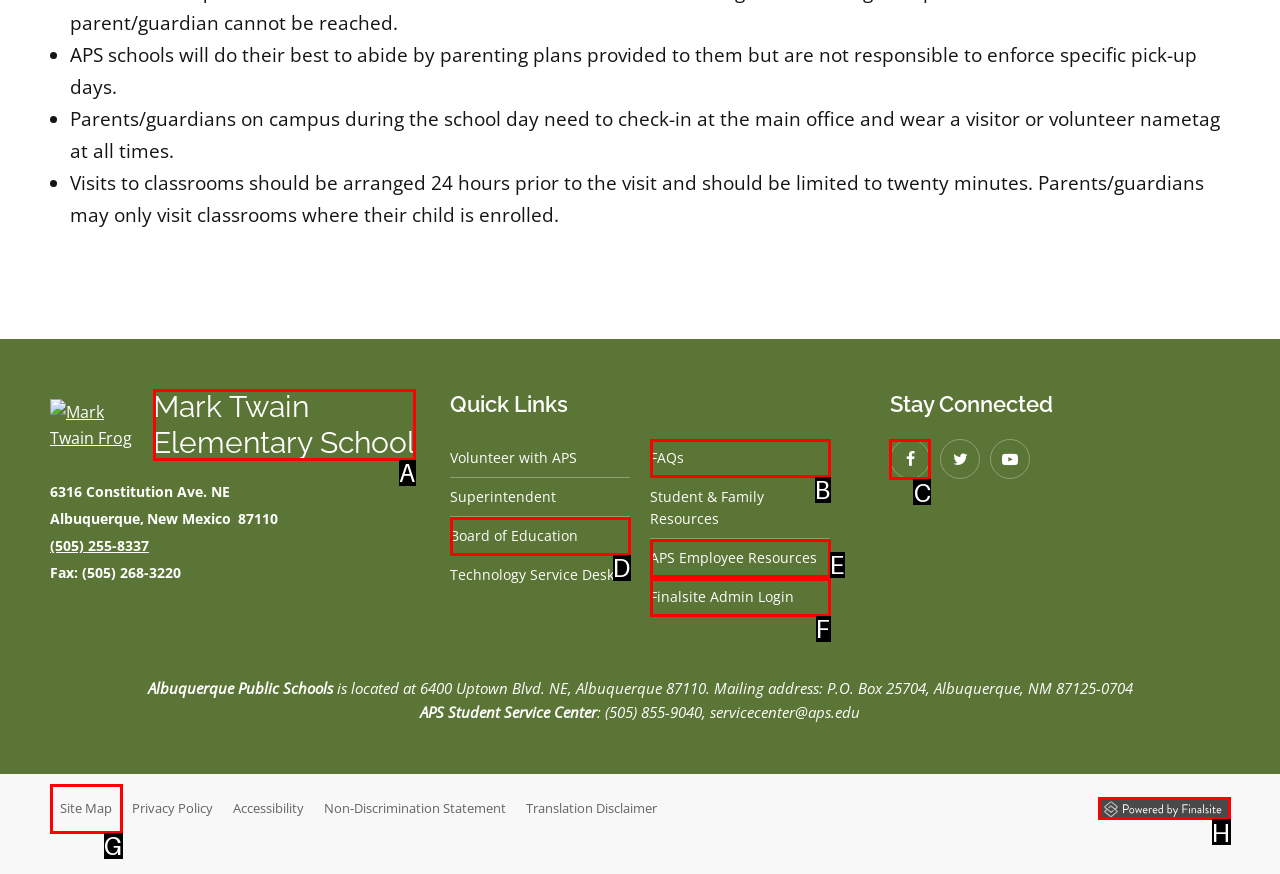Which HTML element should be clicked to fulfill the following task: Follow APS on Facebook?
Reply with the letter of the appropriate option from the choices given.

C